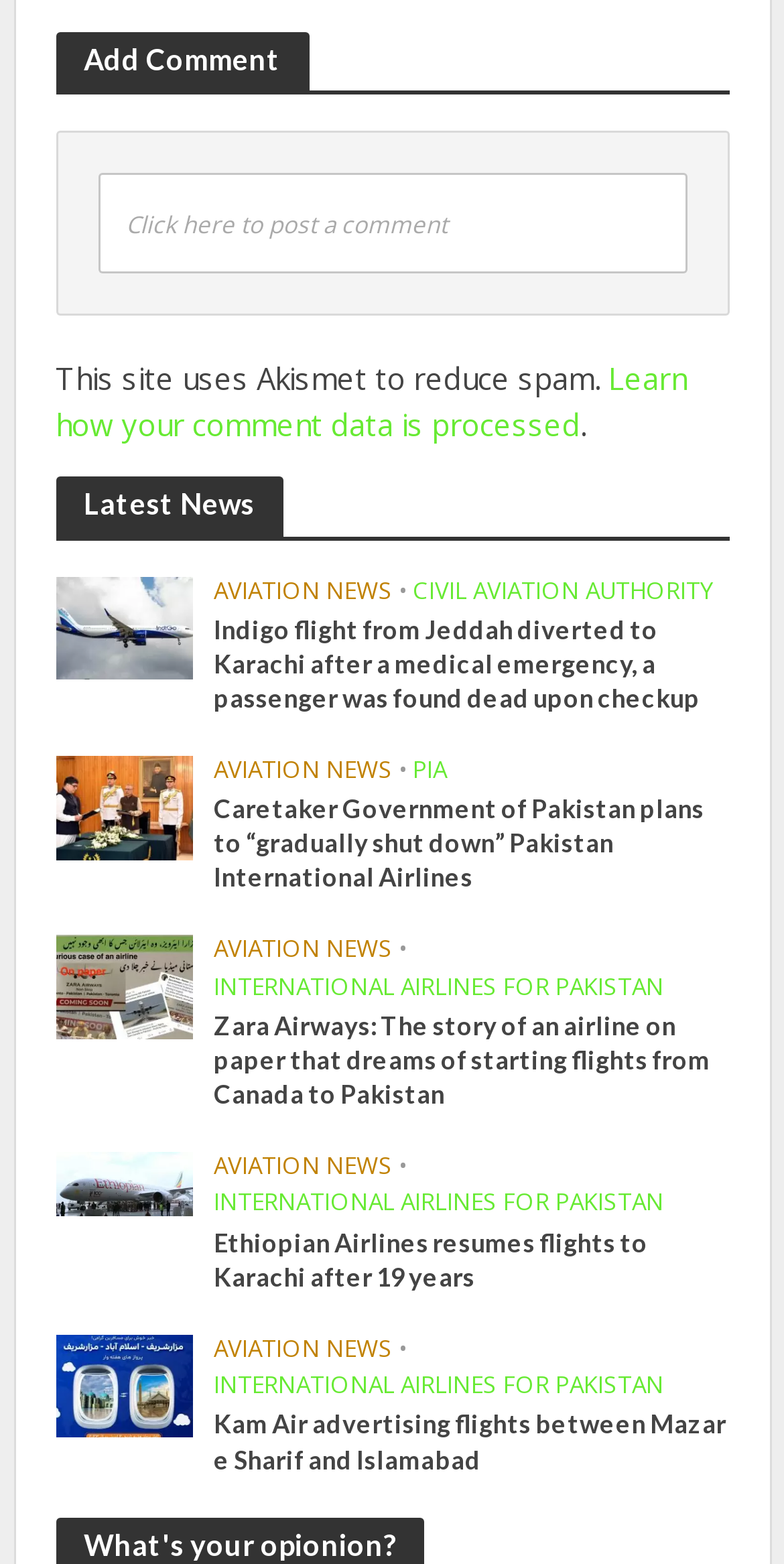Find the bounding box coordinates of the element to click in order to complete this instruction: "Click to post a comment". The bounding box coordinates must be four float numbers between 0 and 1, denoted as [left, top, right, bottom].

[0.16, 0.134, 0.571, 0.153]